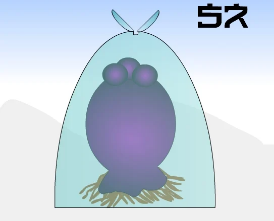How many protrusions are on top of the Glass Hatchball?
Answer with a single word or phrase, using the screenshot for reference.

Three